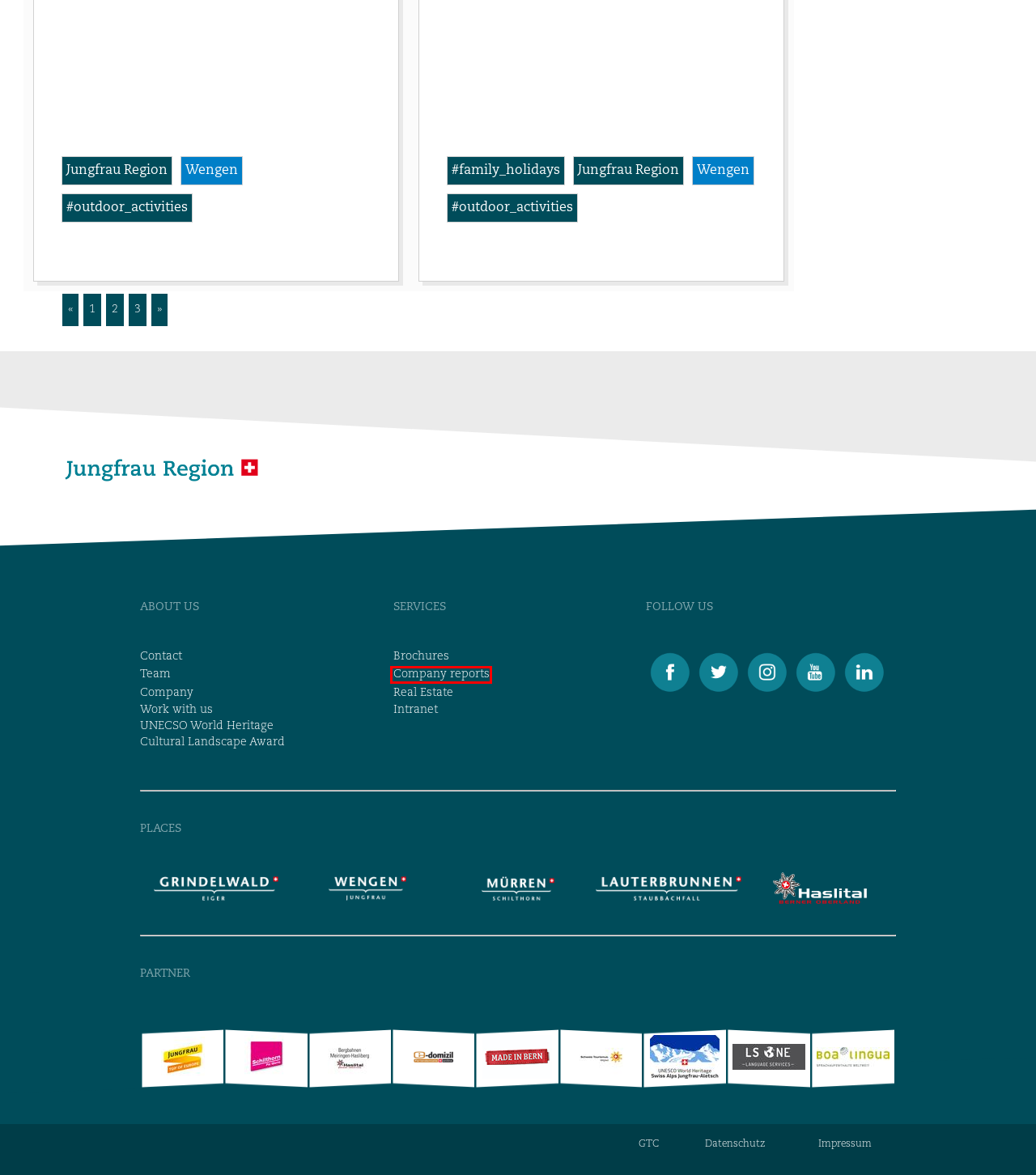Consider the screenshot of a webpage with a red bounding box around an element. Select the webpage description that best corresponds to the new page after clicking the element inside the red bounding box. Here are the candidates:
A. Company - Jungfrau Region Tourism
B. Geschäftsberichte - Jungfrau Region Tourismus AG
C. Willkommen | Bergbahnen Meiringen-Hasliberg AG | Haslital
D. Contact - Jungfrau Region Tourism
E. The Jungfrau Region Tourismus AG team - Jungfrau Region Tourism
F. Brochures - Jungfrau Region Tourism
G. Cultural Landscape Prize - Jungfrau Region Tourism
H. JRT Intranet - TFA Formulare

B